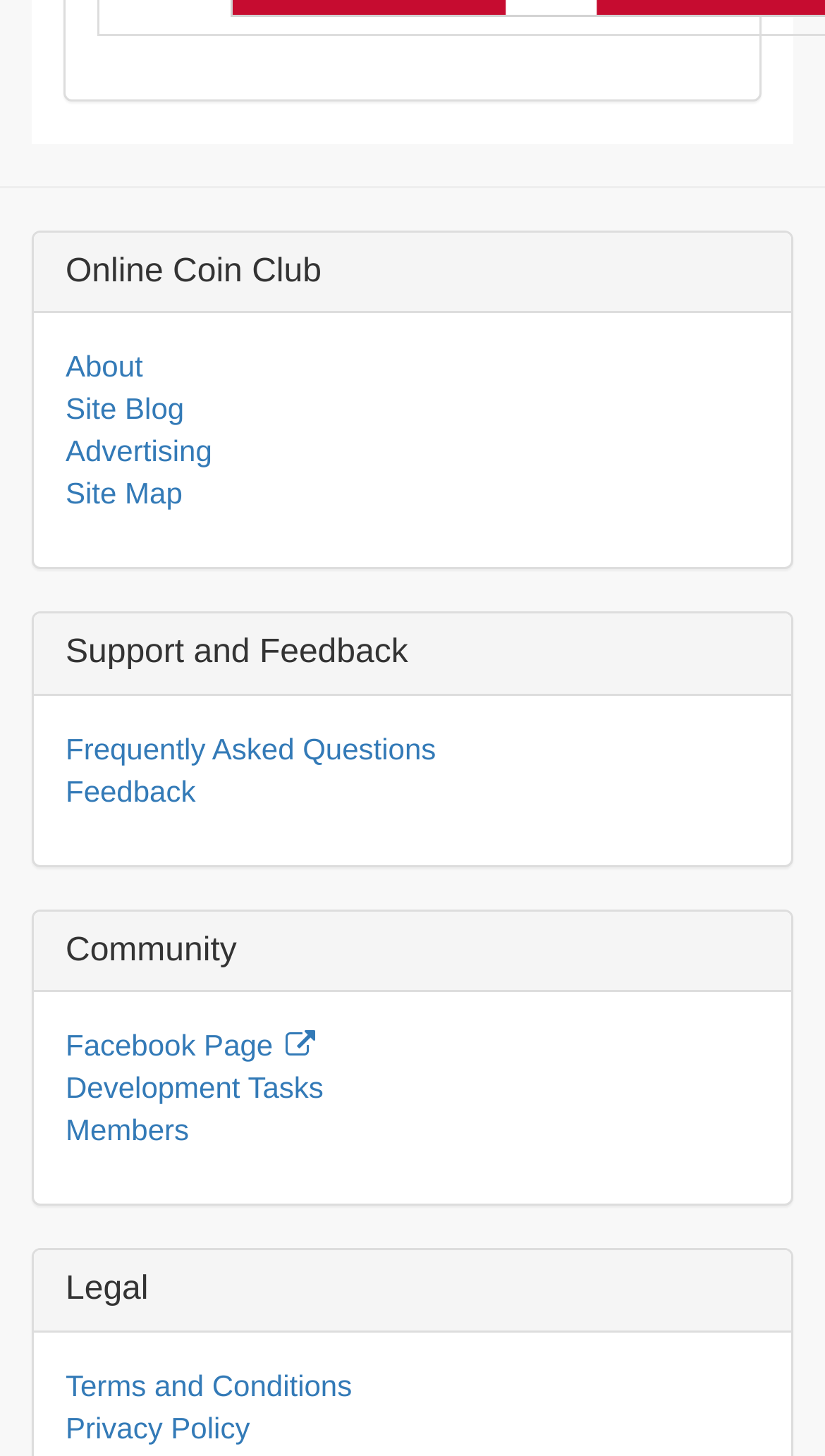Pinpoint the bounding box coordinates of the clickable area needed to execute the instruction: "read terms and conditions". The coordinates should be specified as four float numbers between 0 and 1, i.e., [left, top, right, bottom].

[0.079, 0.94, 0.427, 0.963]